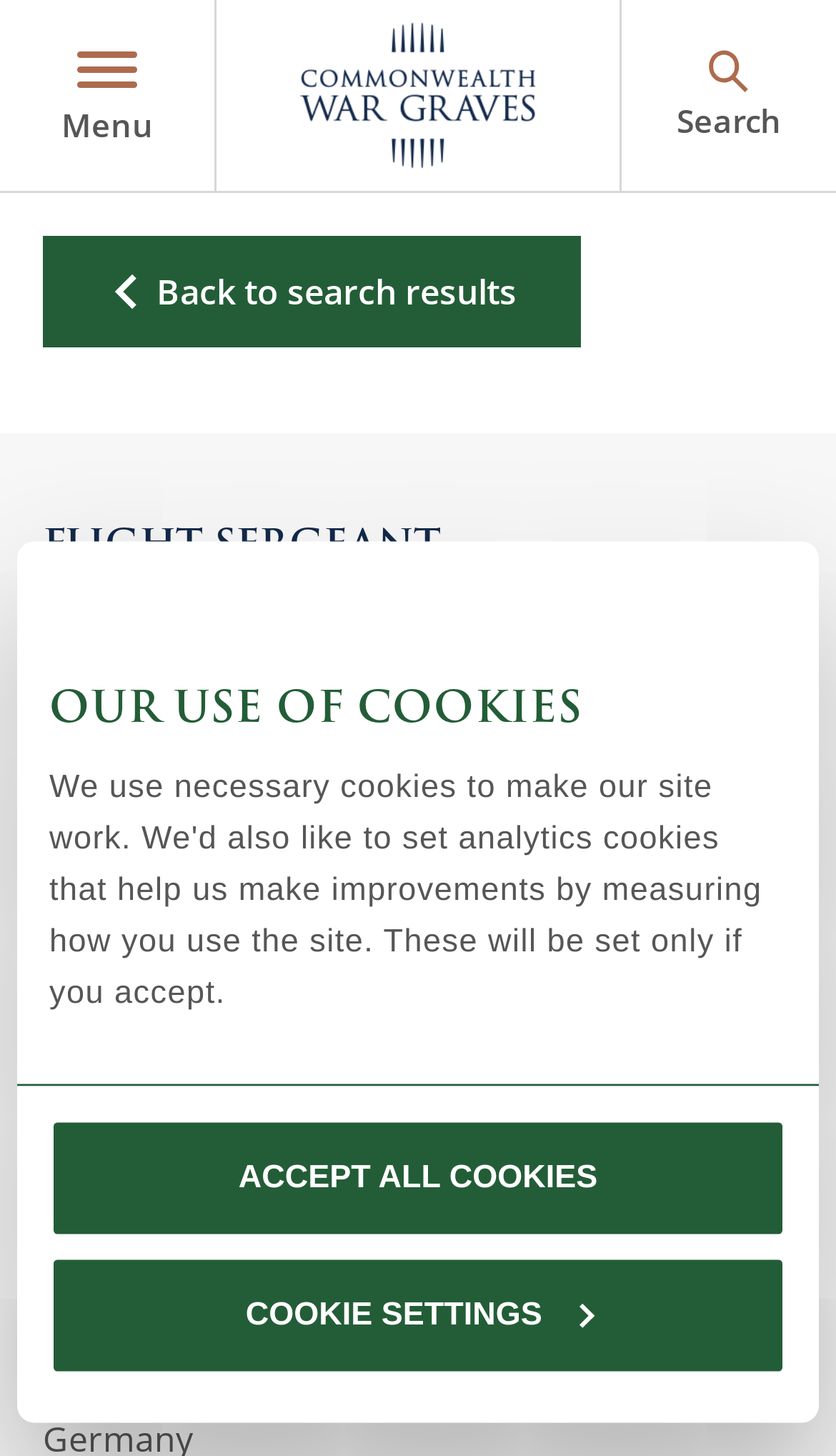Identify the coordinates of the bounding box for the element that must be clicked to accomplish the instruction: "Go to the Home page".

None